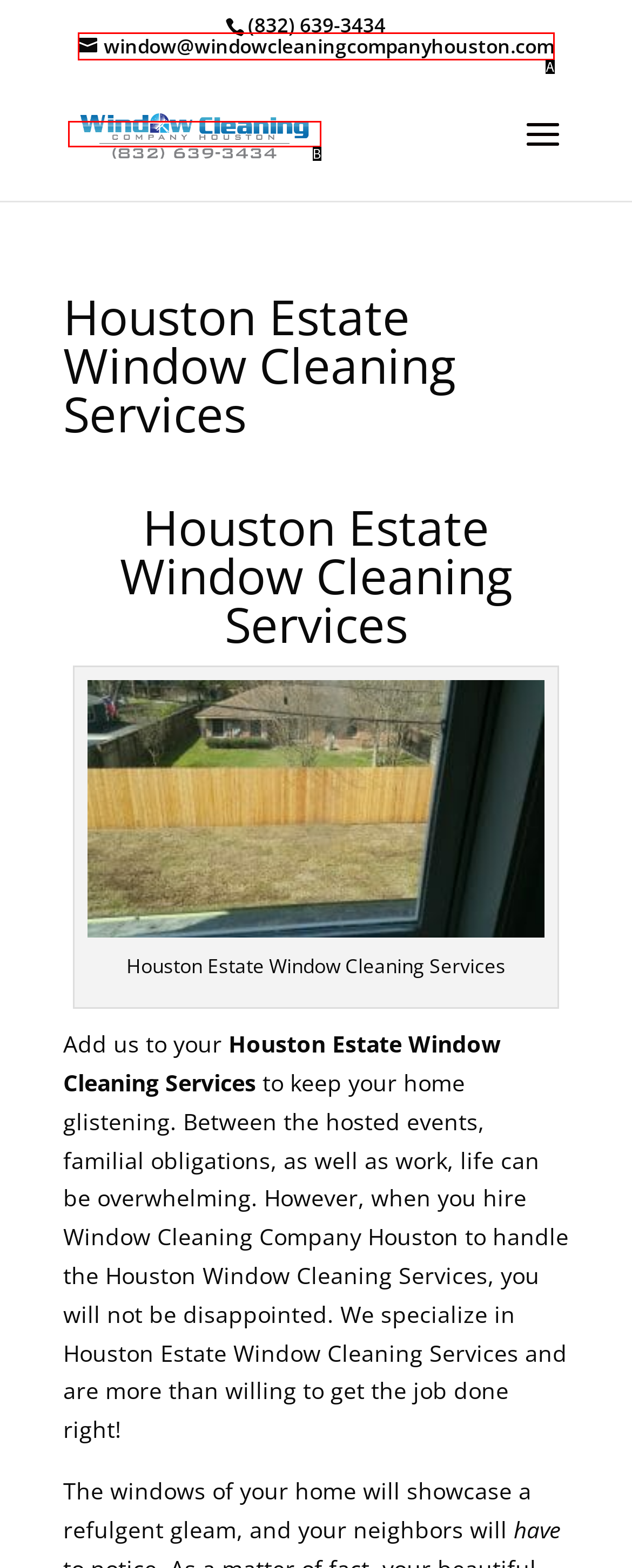From the provided choices, determine which option matches the description: window@windowcleaningcompanyhouston.com. Respond with the letter of the correct choice directly.

A